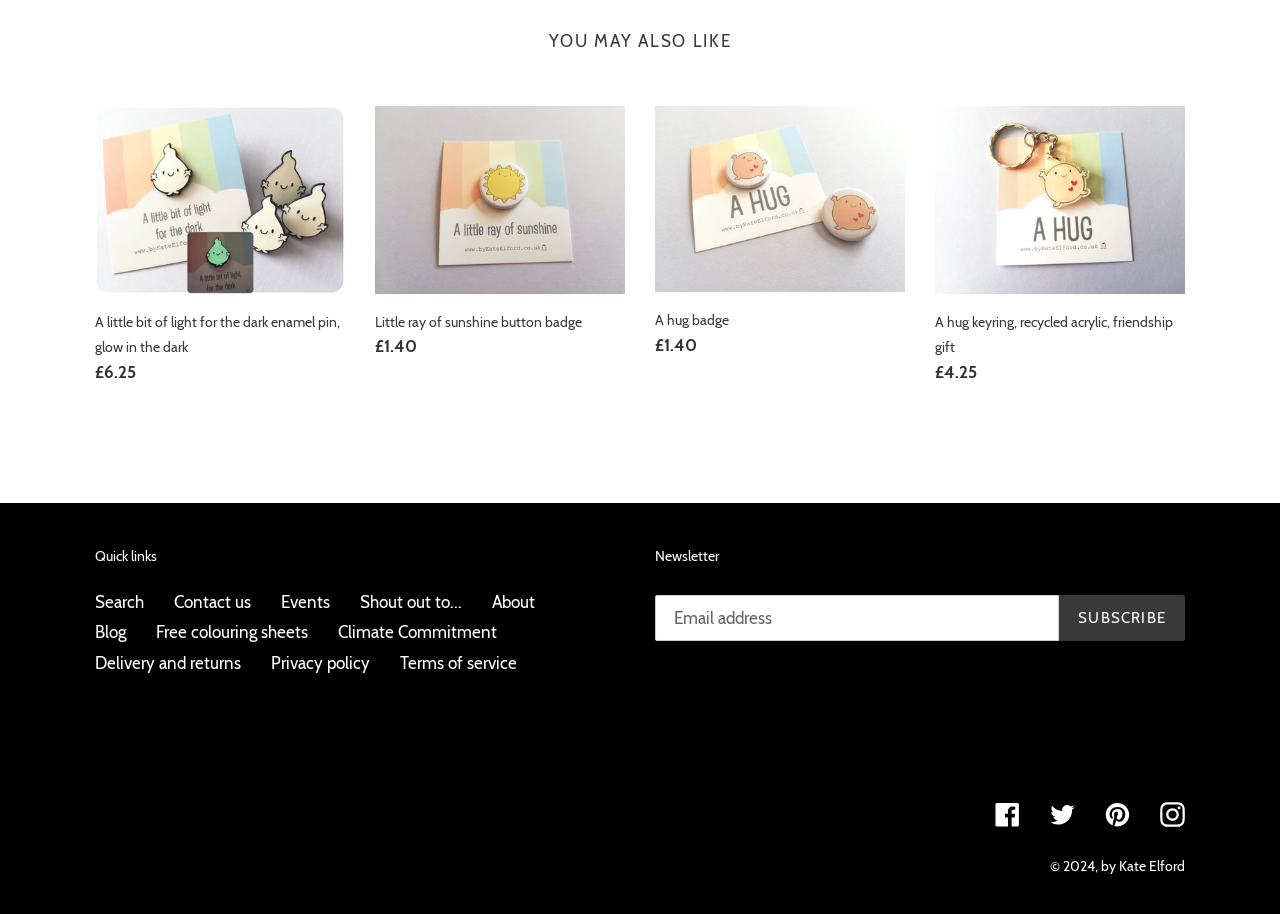Pinpoint the bounding box coordinates of the clickable element needed to complete the instruction: "Search the website". The coordinates should be provided as four float numbers between 0 and 1: [left, top, right, bottom].

[0.074, 0.648, 0.112, 0.669]